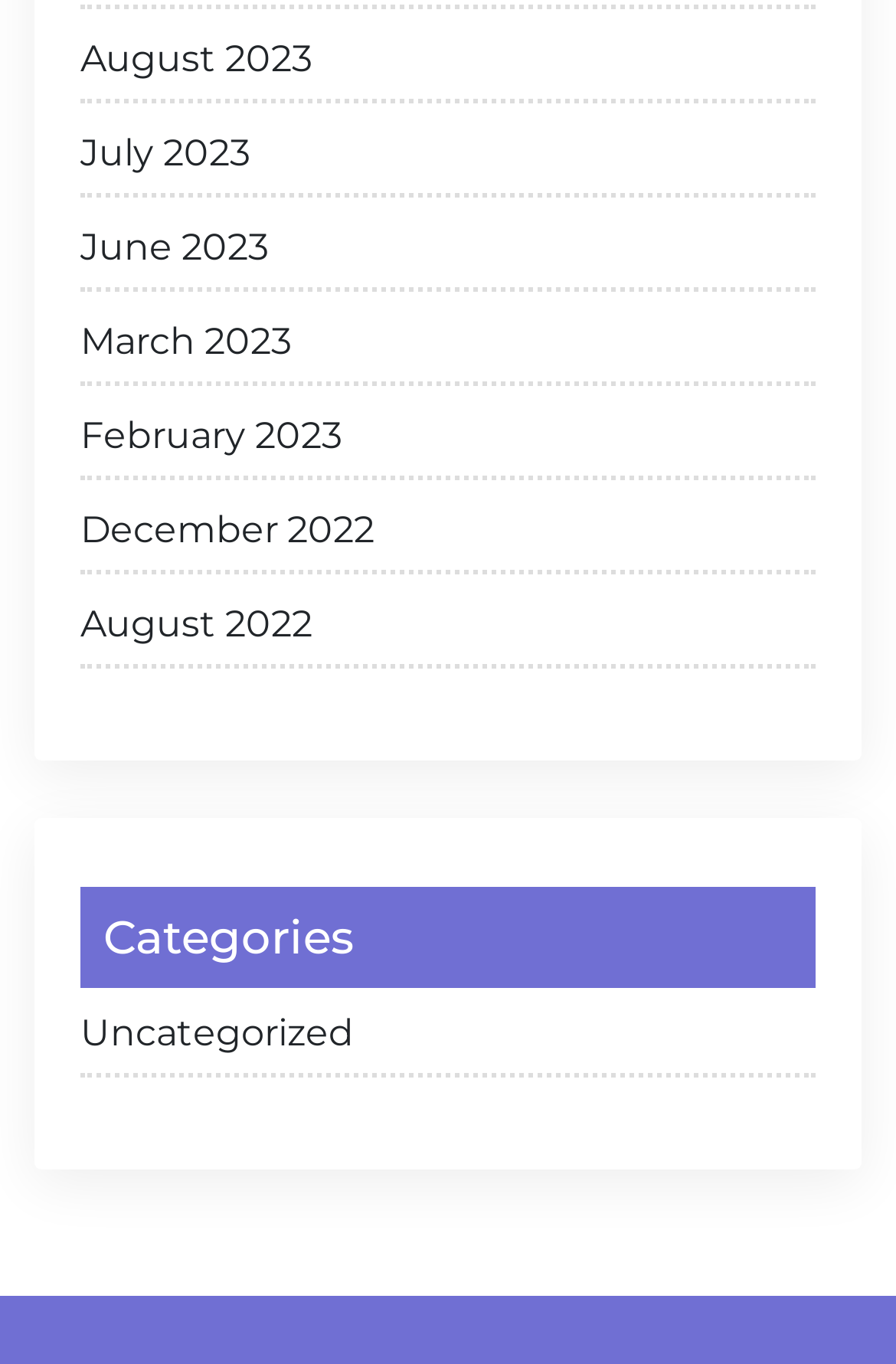Find the bounding box coordinates of the element to click in order to complete this instruction: "view June 2023". The bounding box coordinates must be four float numbers between 0 and 1, denoted as [left, top, right, bottom].

[0.09, 0.162, 0.91, 0.214]